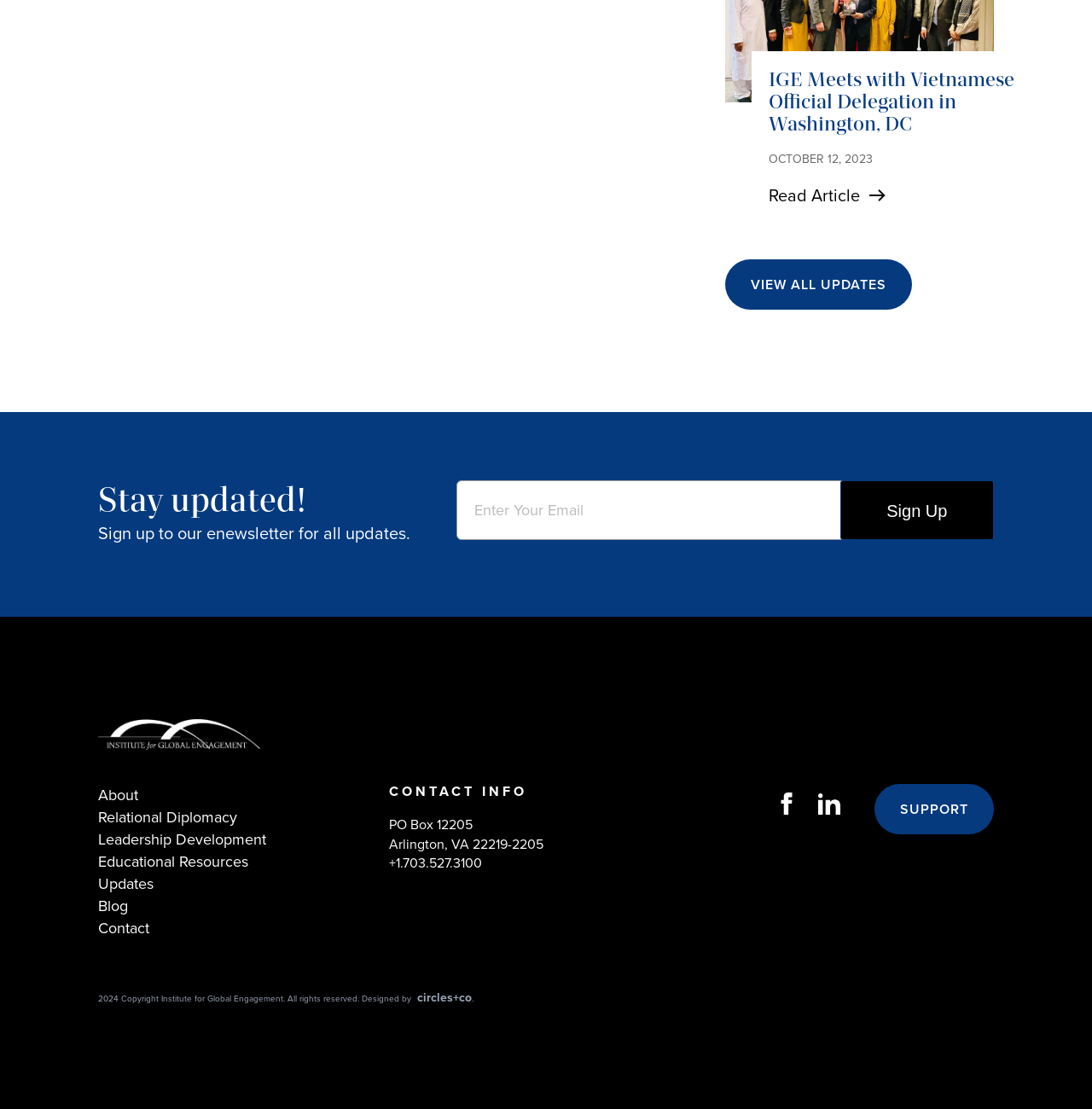Please locate the bounding box coordinates for the element that should be clicked to achieve the following instruction: "Visit the Institute for Global Engagement homepage". Ensure the coordinates are given as four float numbers between 0 and 1, i.e., [left, top, right, bottom].

[0.09, 0.649, 0.238, 0.676]